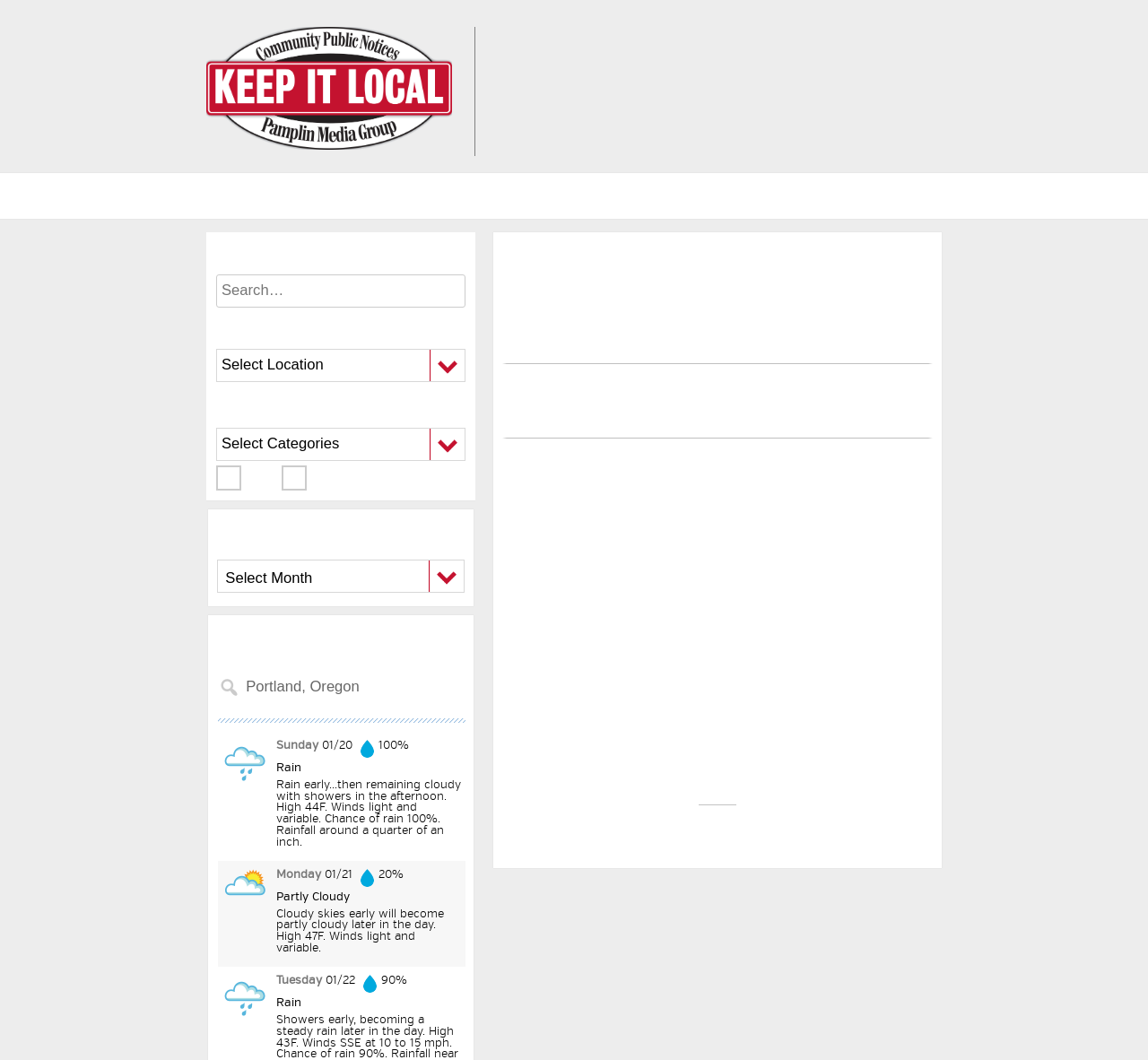What is the current weather forecast for? Observe the screenshot and provide a one-word or short phrase answer.

Portland, Oregon